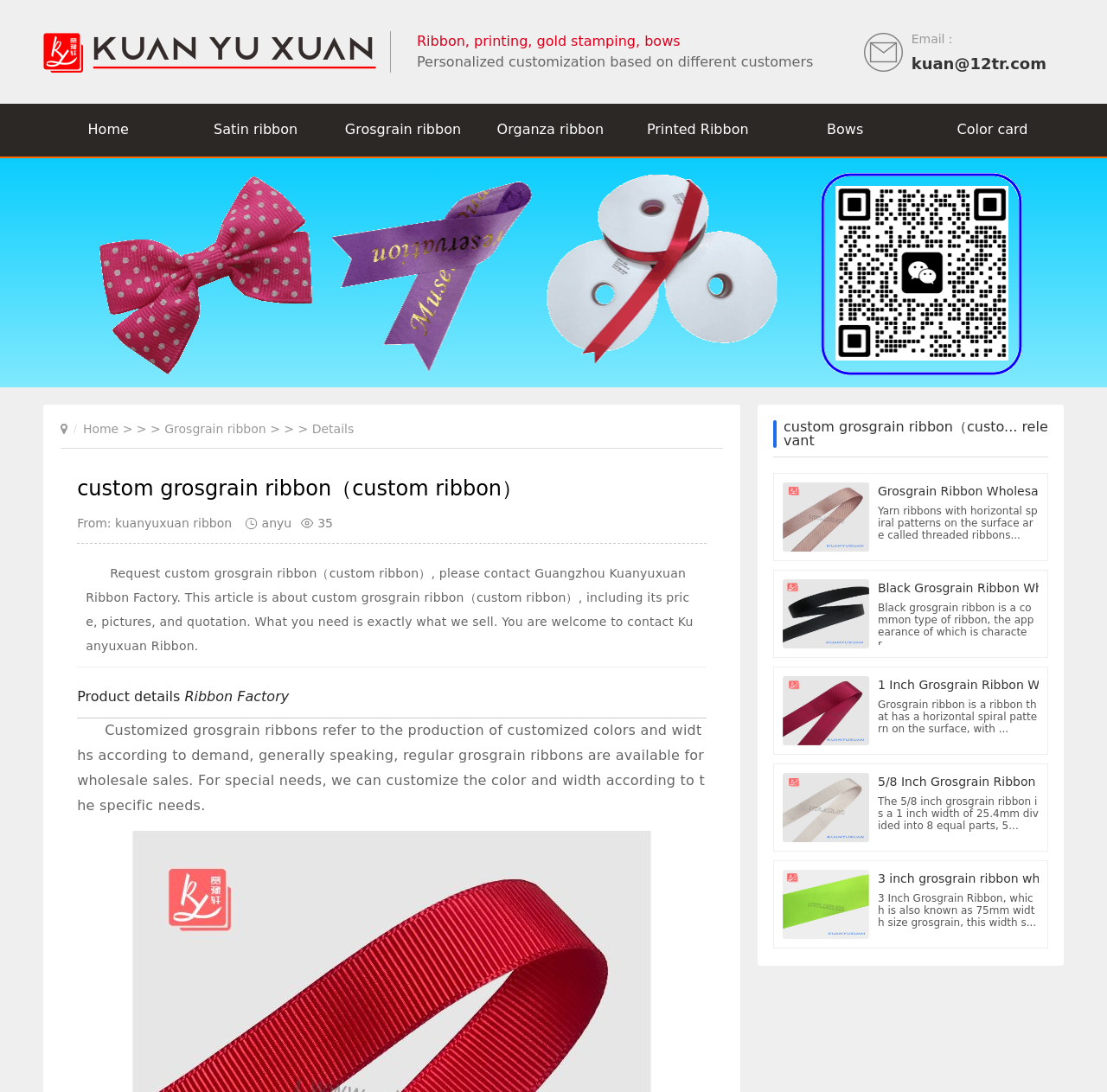Please find and give the text of the main heading on the webpage.

custom grosgrain ribbon（custom ribbon）